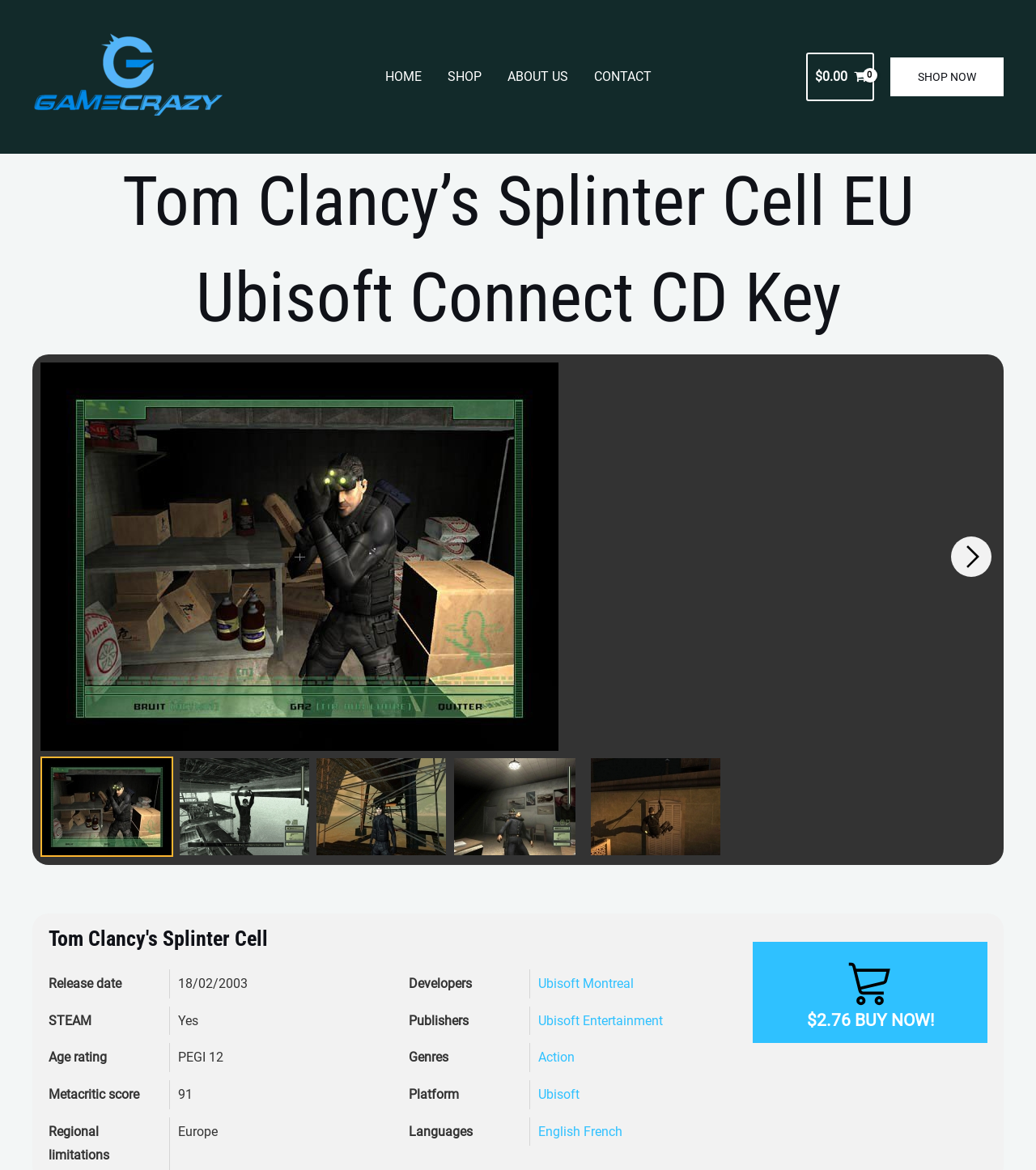What is the current price of the game?
Please provide a detailed answer to the question.

The current price of the game can be found in the button element with the text '$2.76 BUY NOW!' at the bottom of the webpage.